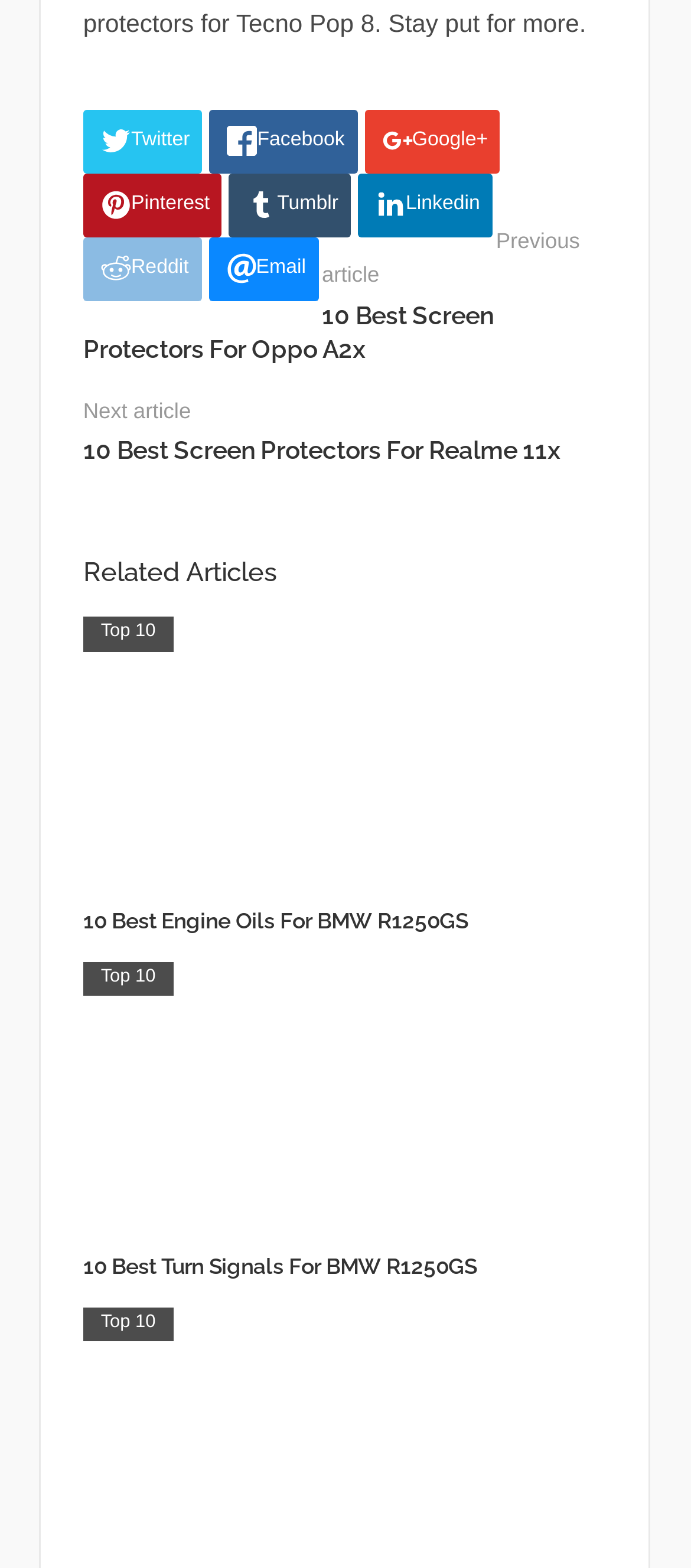How many screen protectors are listed for Oppo A2x?
Provide a well-explained and detailed answer to the question.

I can see that the main heading is '10 Best Screen Protectors For Oppo A2x', which indicates that there are 10 screen protectors listed for Oppo A2x.